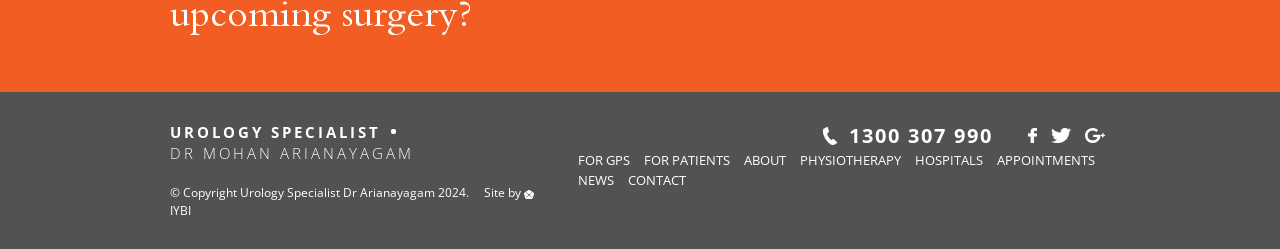From the webpage screenshot, identify the region described by About. Provide the bounding box coordinates as (top-left x, top-left y, bottom-right x, bottom-right y), with each value being a floating point number between 0 and 1.

[0.581, 0.607, 0.614, 0.679]